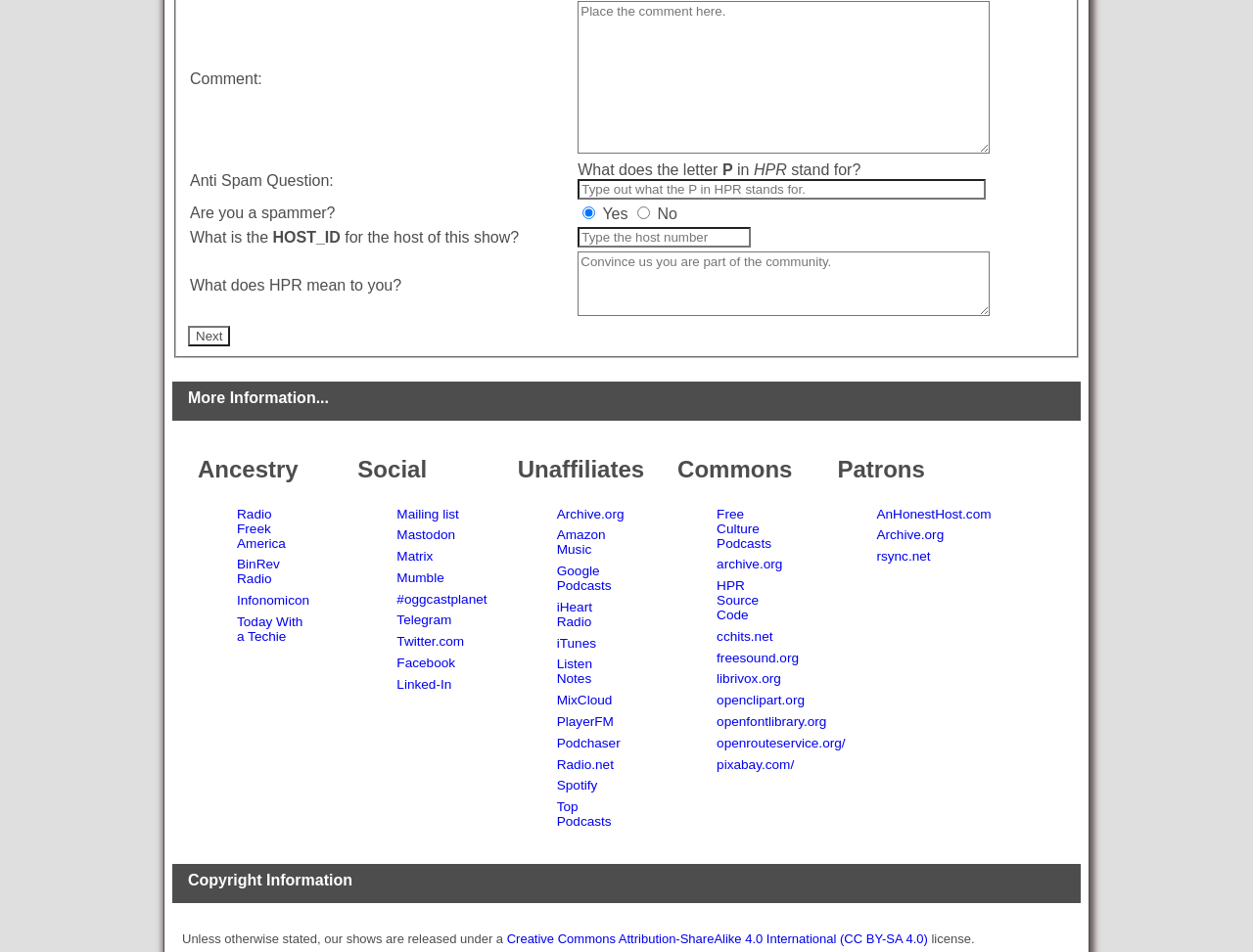Give a one-word or short-phrase answer to the following question: 
What does HPR stand for?

Not explicitly stated